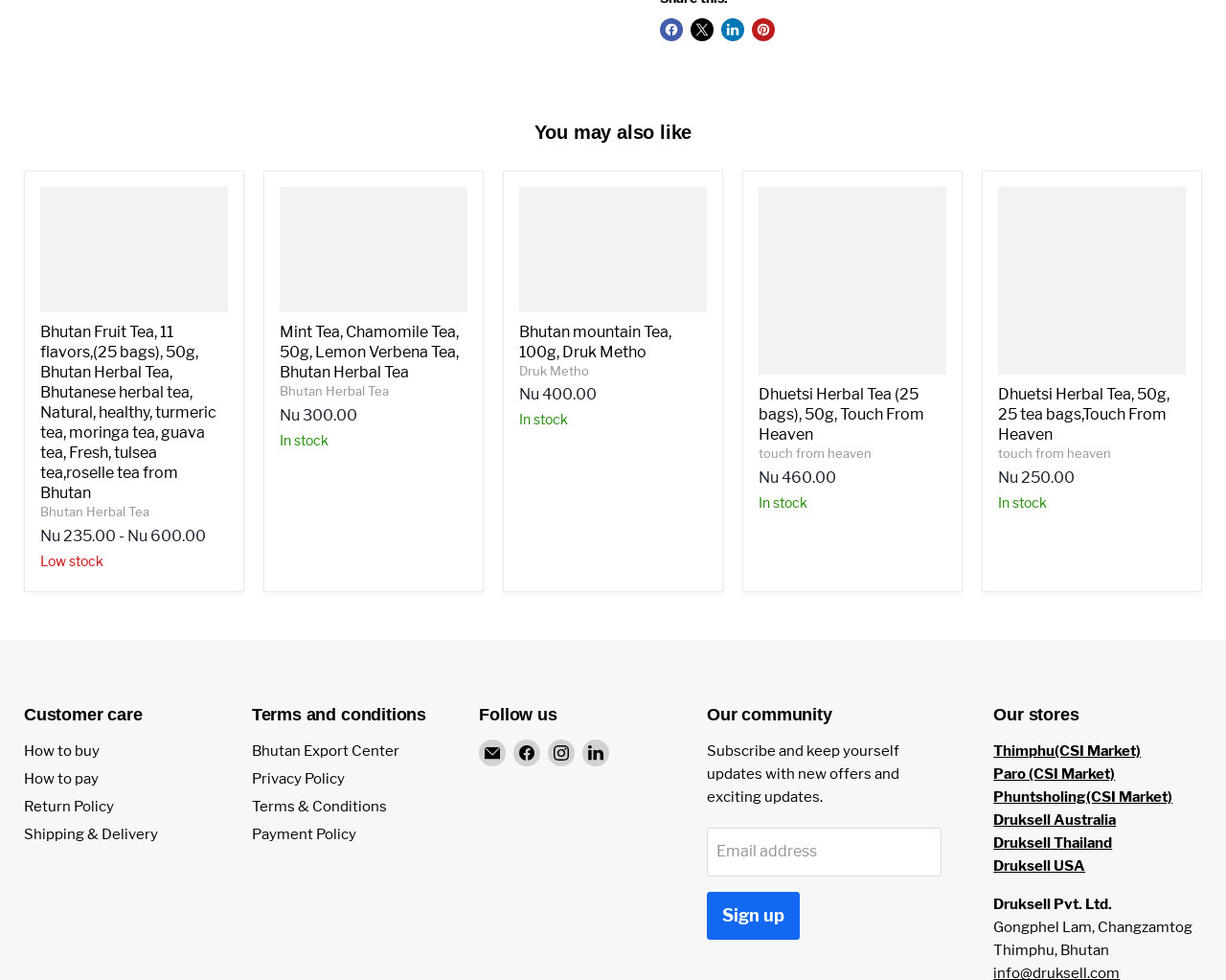Identify the bounding box coordinates of the area you need to click to perform the following instruction: "Subscribe to the newsletter".

[0.577, 0.91, 0.652, 0.959]